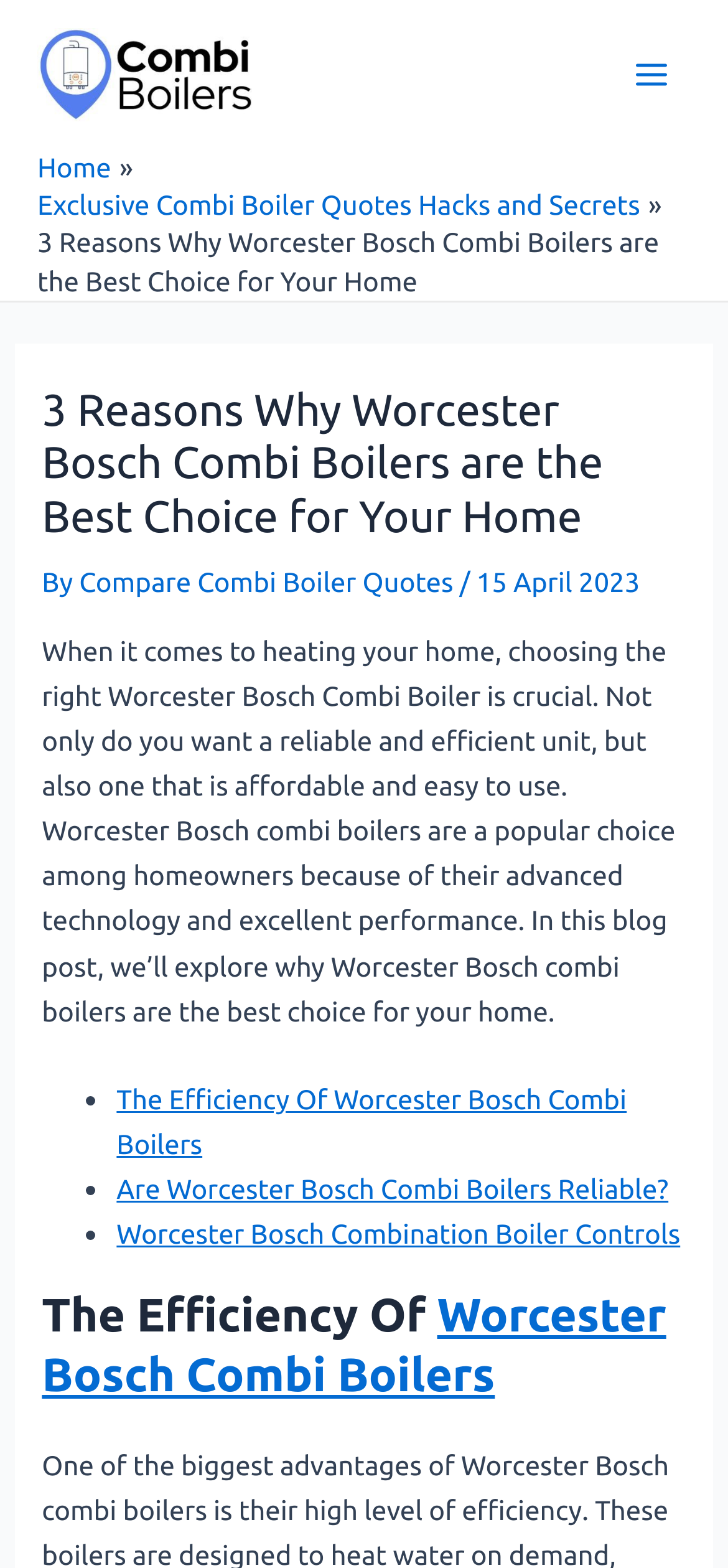Can you extract the primary headline text from the webpage?

3 Reasons Why Worcester Bosch Combi Boilers are the Best Choice for Your Home